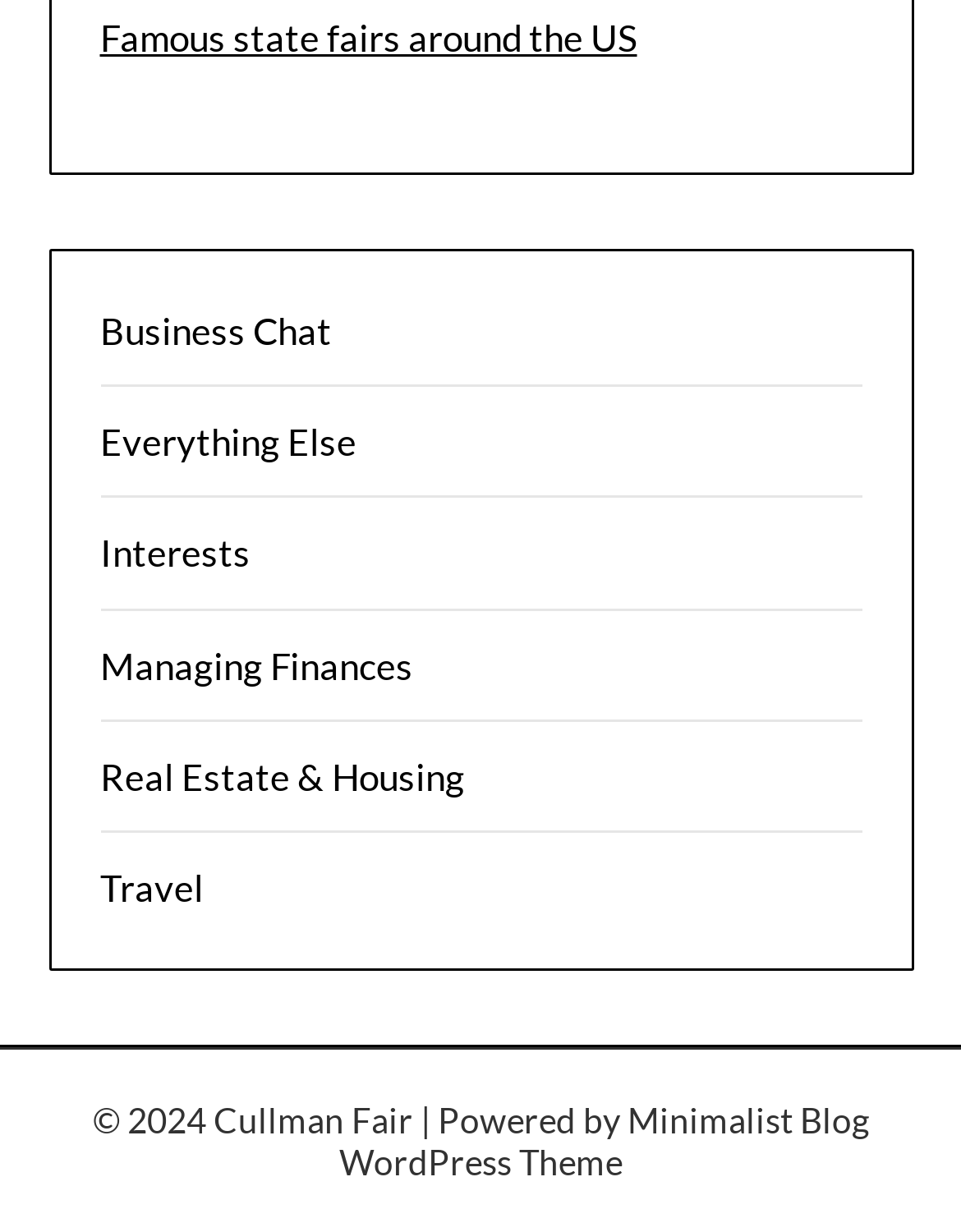What is the copyright year of the webpage?
From the details in the image, answer the question comprehensively.

The copyright year of the webpage is mentioned at the bottom of the webpage as '© 2024 Cullman Fair', indicating that the webpage's content is copyrighted until 2024.